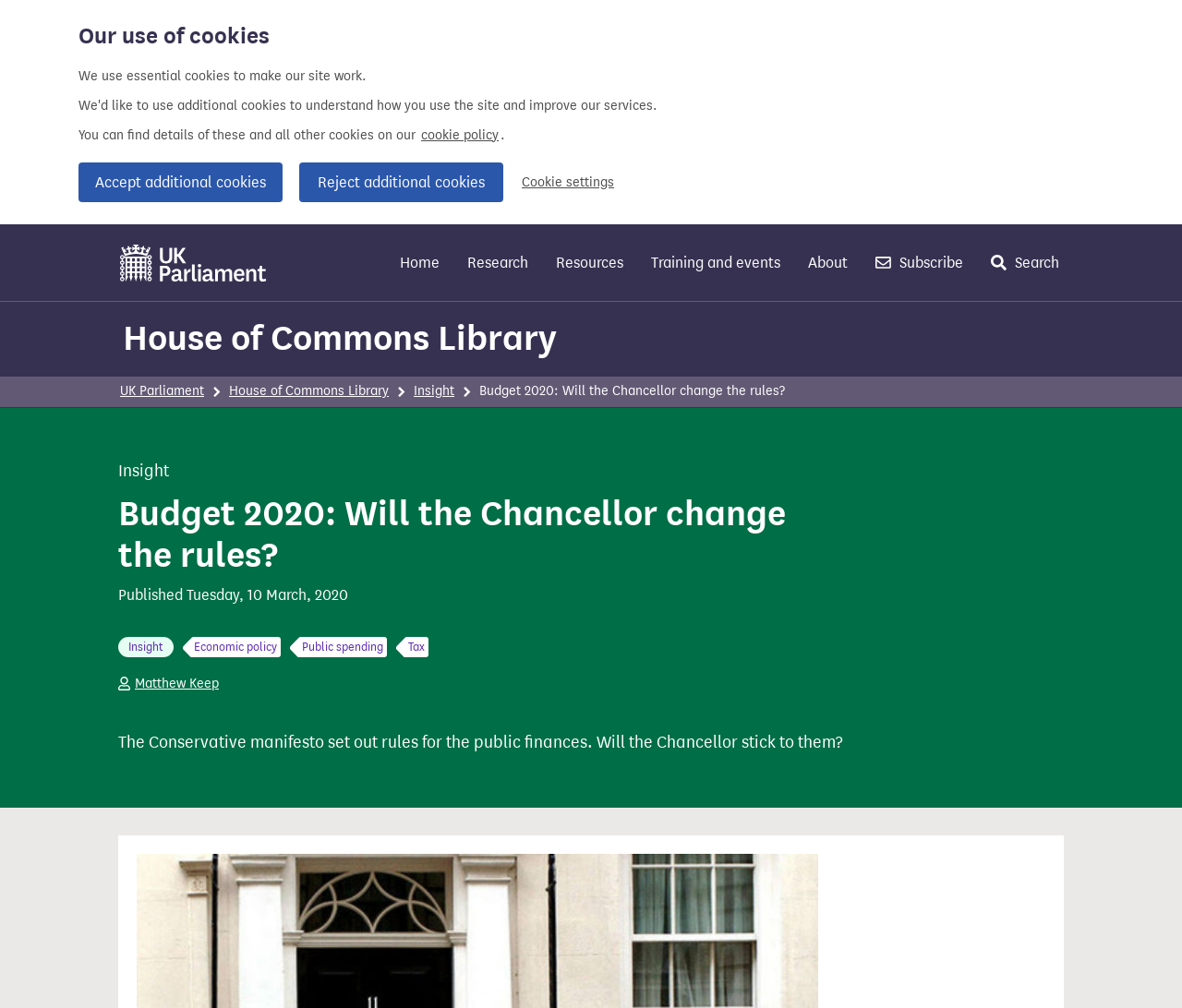Please extract and provide the main headline of the webpage.

Budget 2020: Will the Chancellor change the rules?